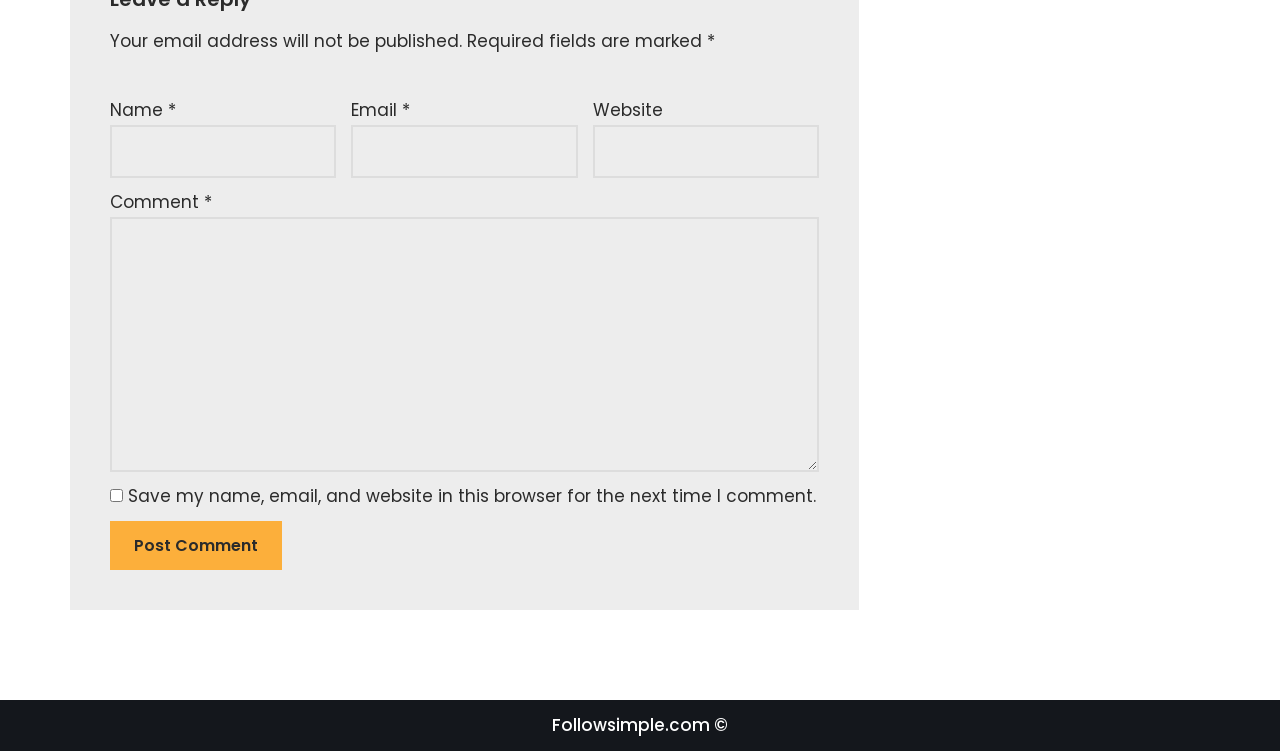Respond to the question below with a concise word or phrase:
What is the checkbox below the 'Comment' field for?

To save user's info